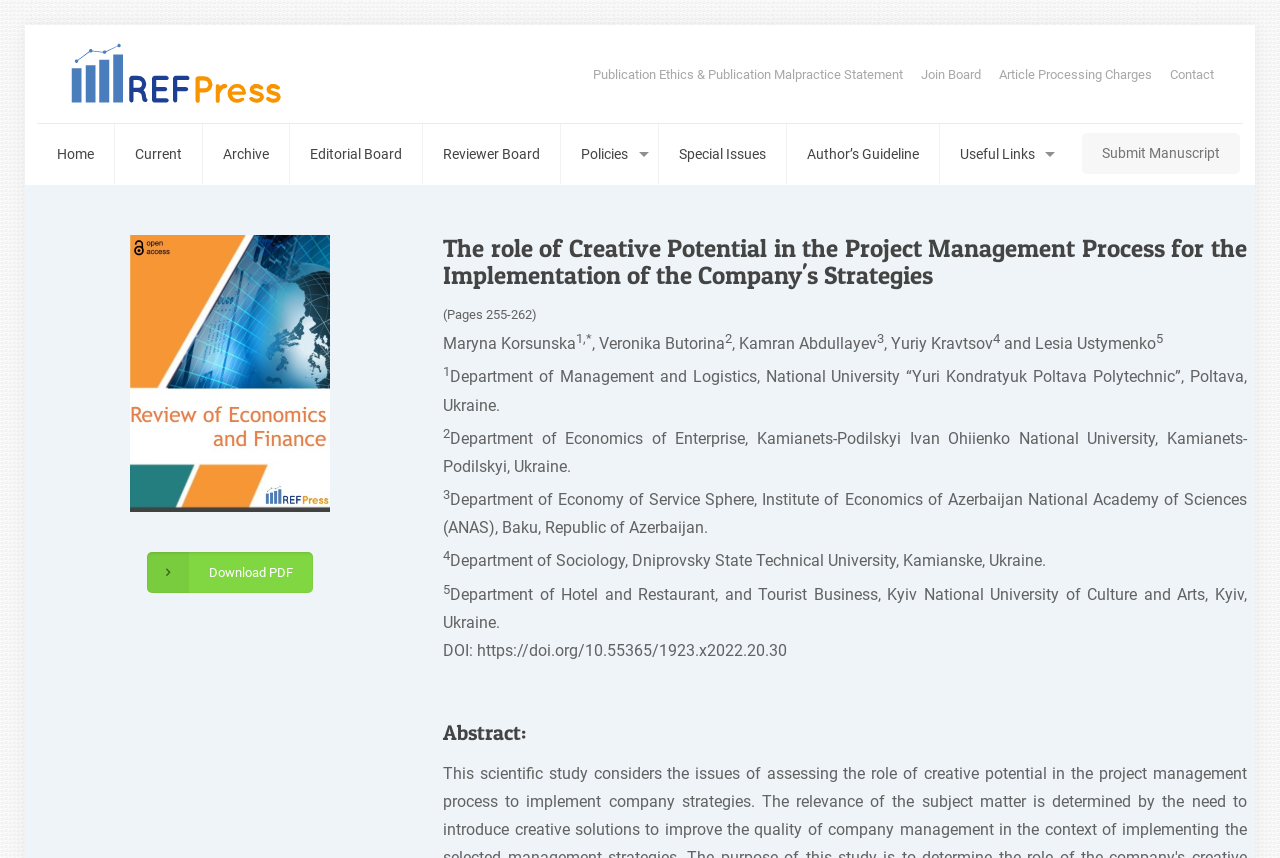Provide a brief response in the form of a single word or phrase:
What is the DOI of the article?

https://doi.org/10.55365/1923.x2022.20.30